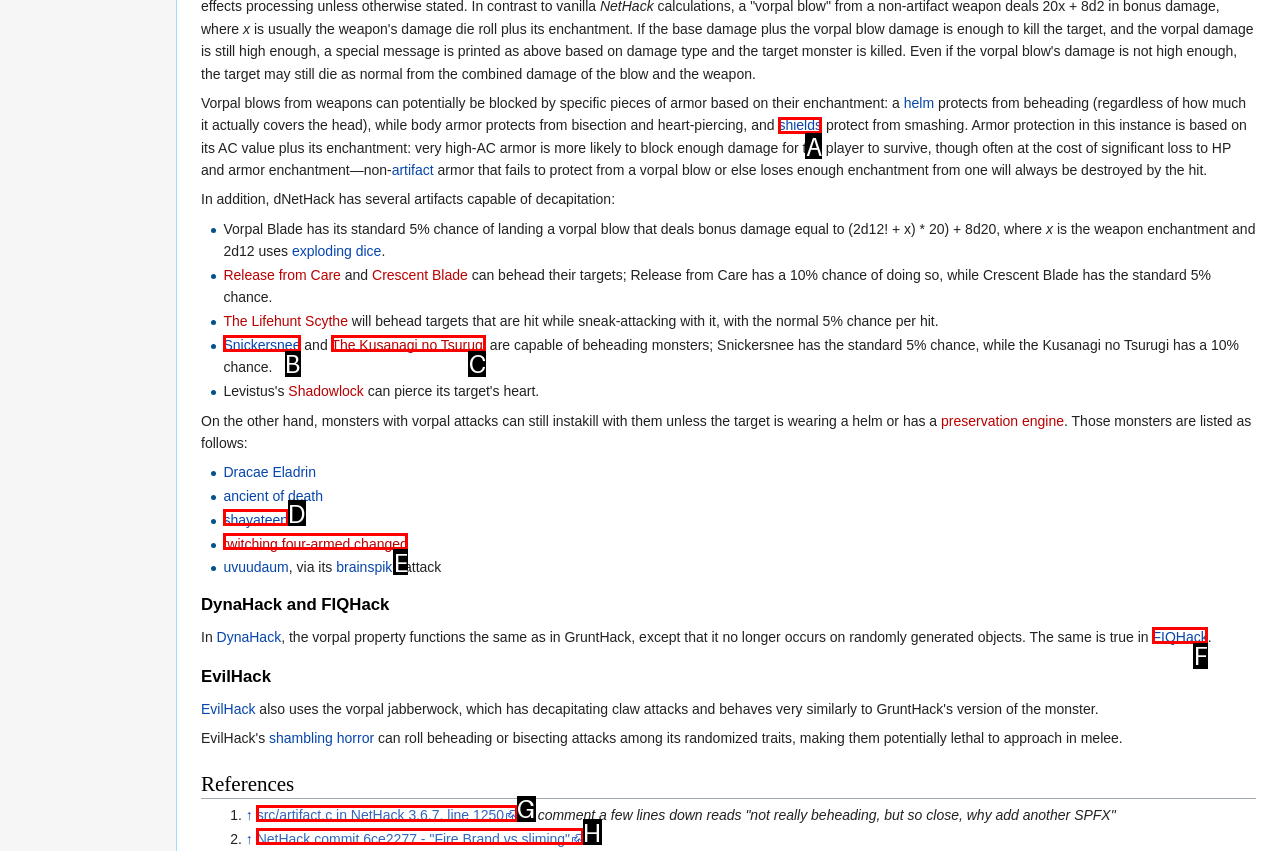For the task: Click the link 'shields', tell me the letter of the option you should click. Answer with the letter alone.

A